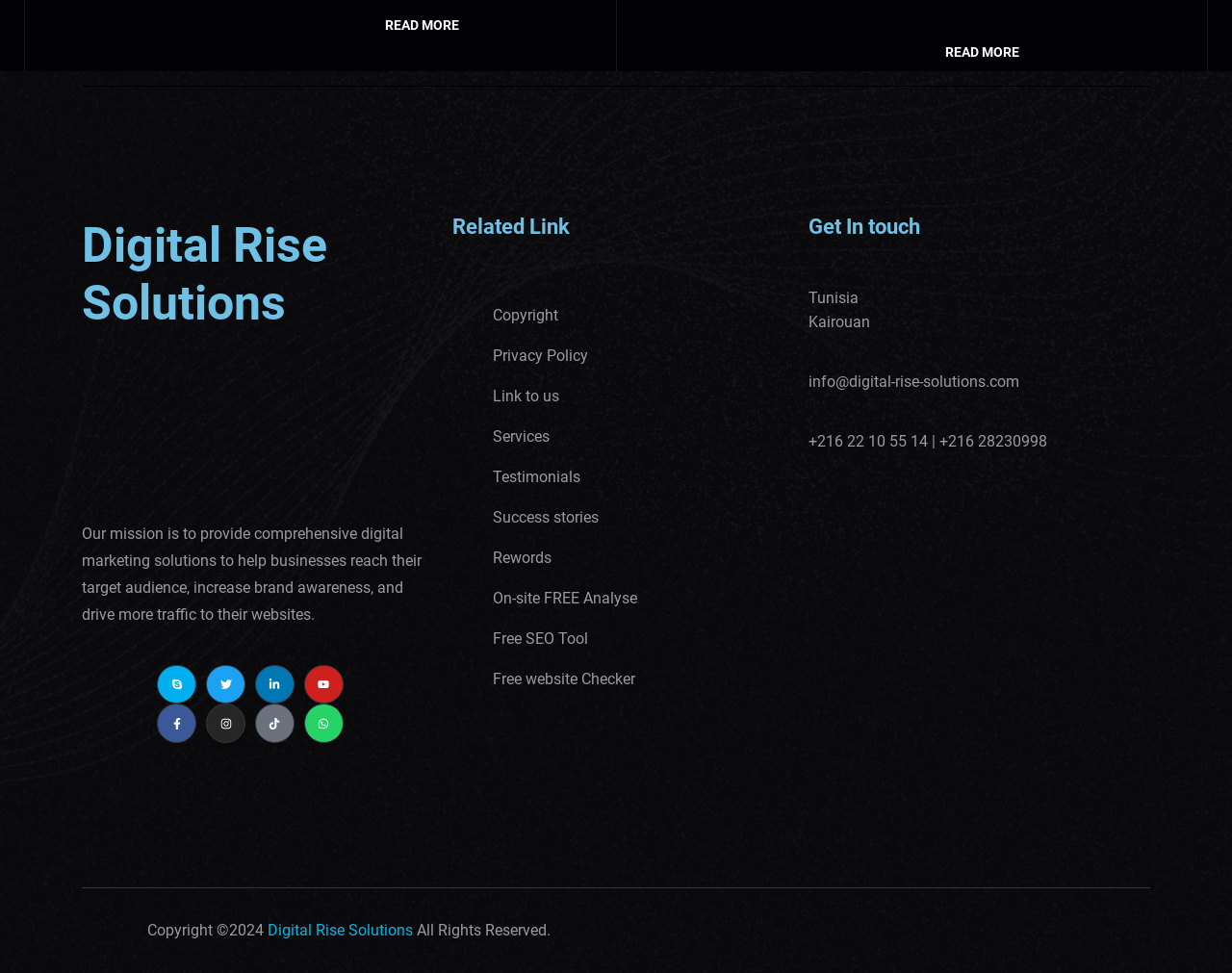Can you identify the bounding box coordinates of the clickable region needed to carry out this instruction: 'Visit Digital Rise Solutions on Skype'? The coordinates should be four float numbers within the range of 0 to 1, stated as [left, top, right, bottom].

[0.128, 0.683, 0.16, 0.723]